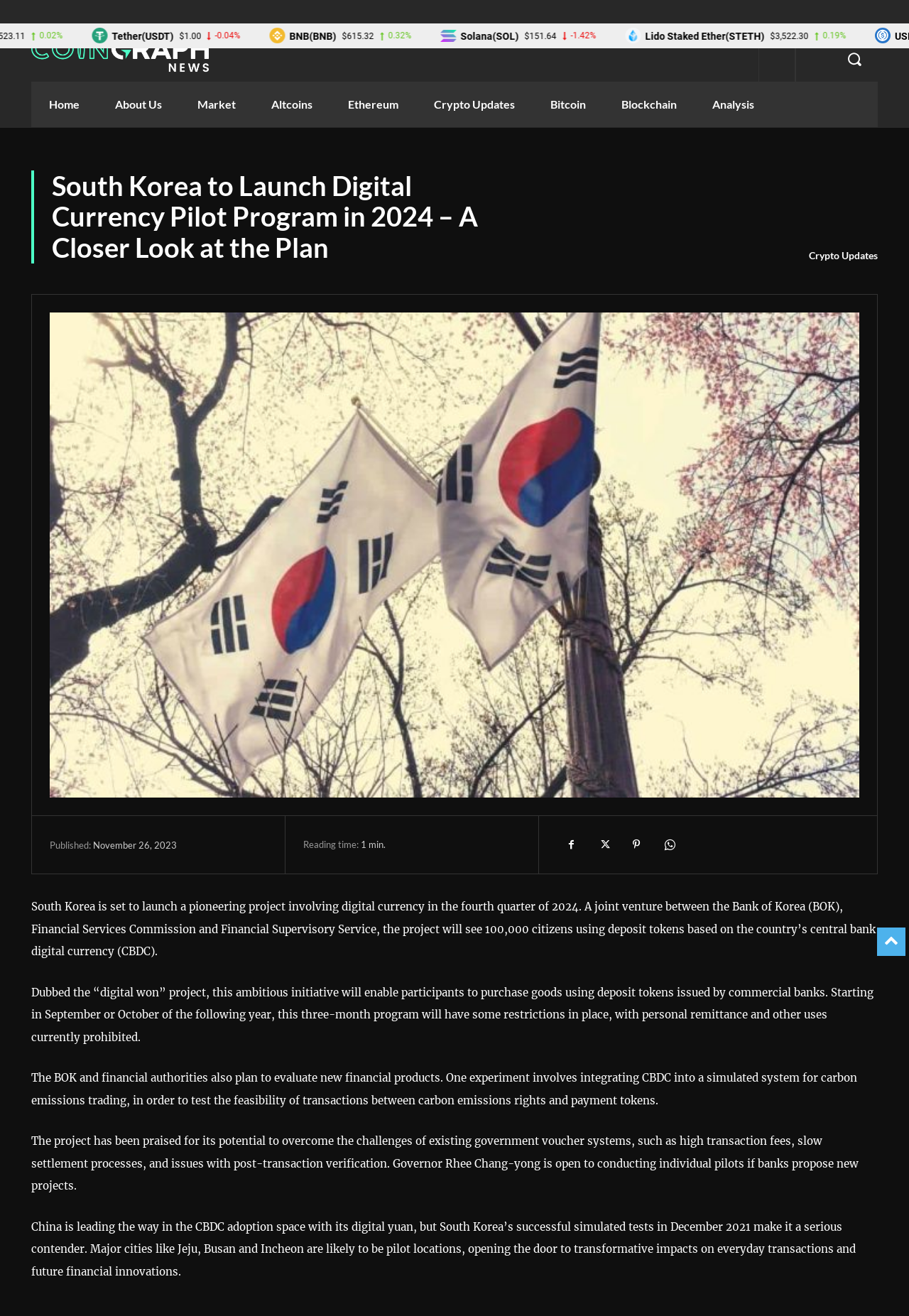Determine the bounding box coordinates of the clickable region to carry out the instruction: "Go to 'Home' page".

[0.034, 0.062, 0.107, 0.096]